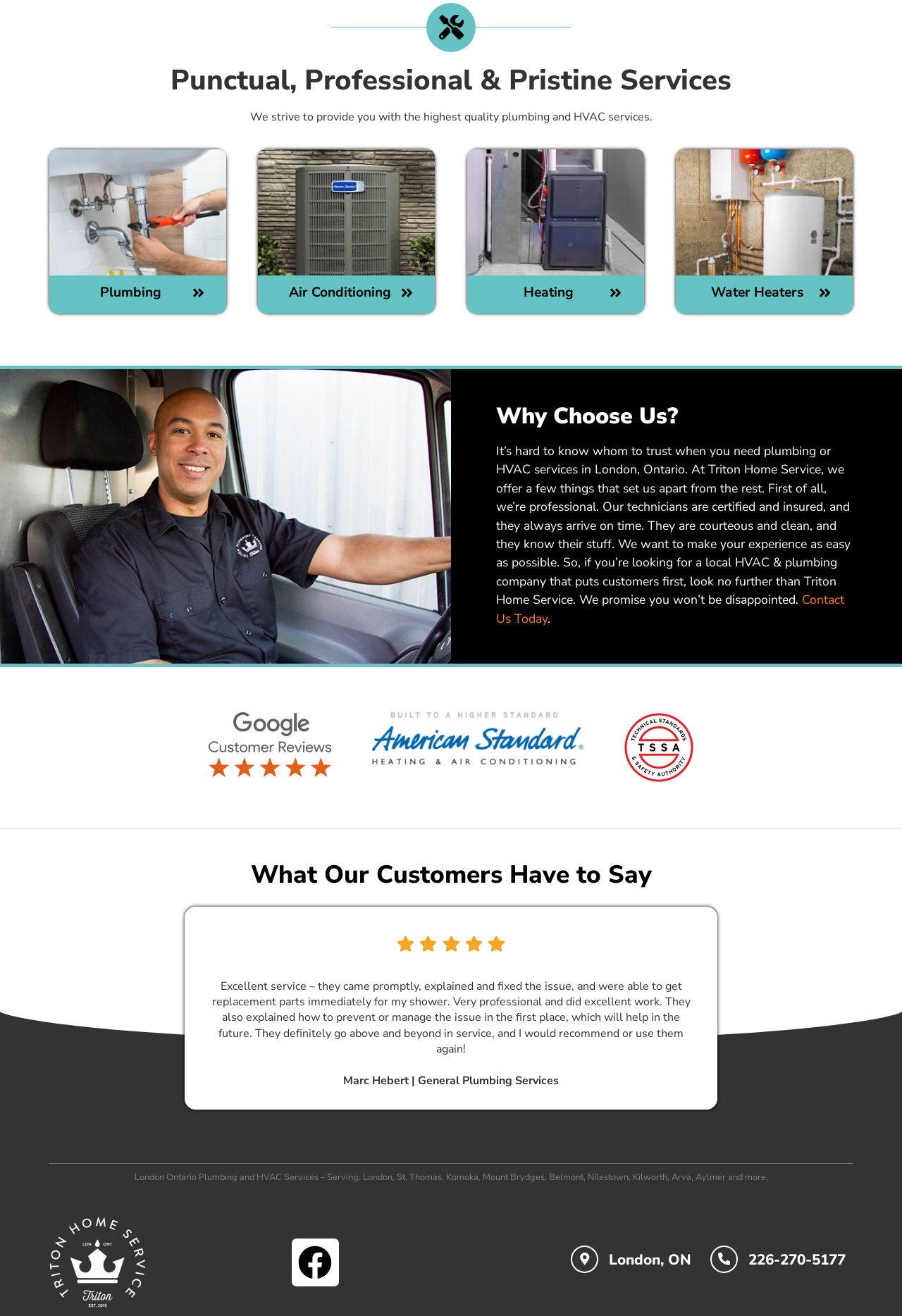Answer the question with a brief word or phrase:
How can I contact Triton Home Service?

Call 226-270-5177 or visit website